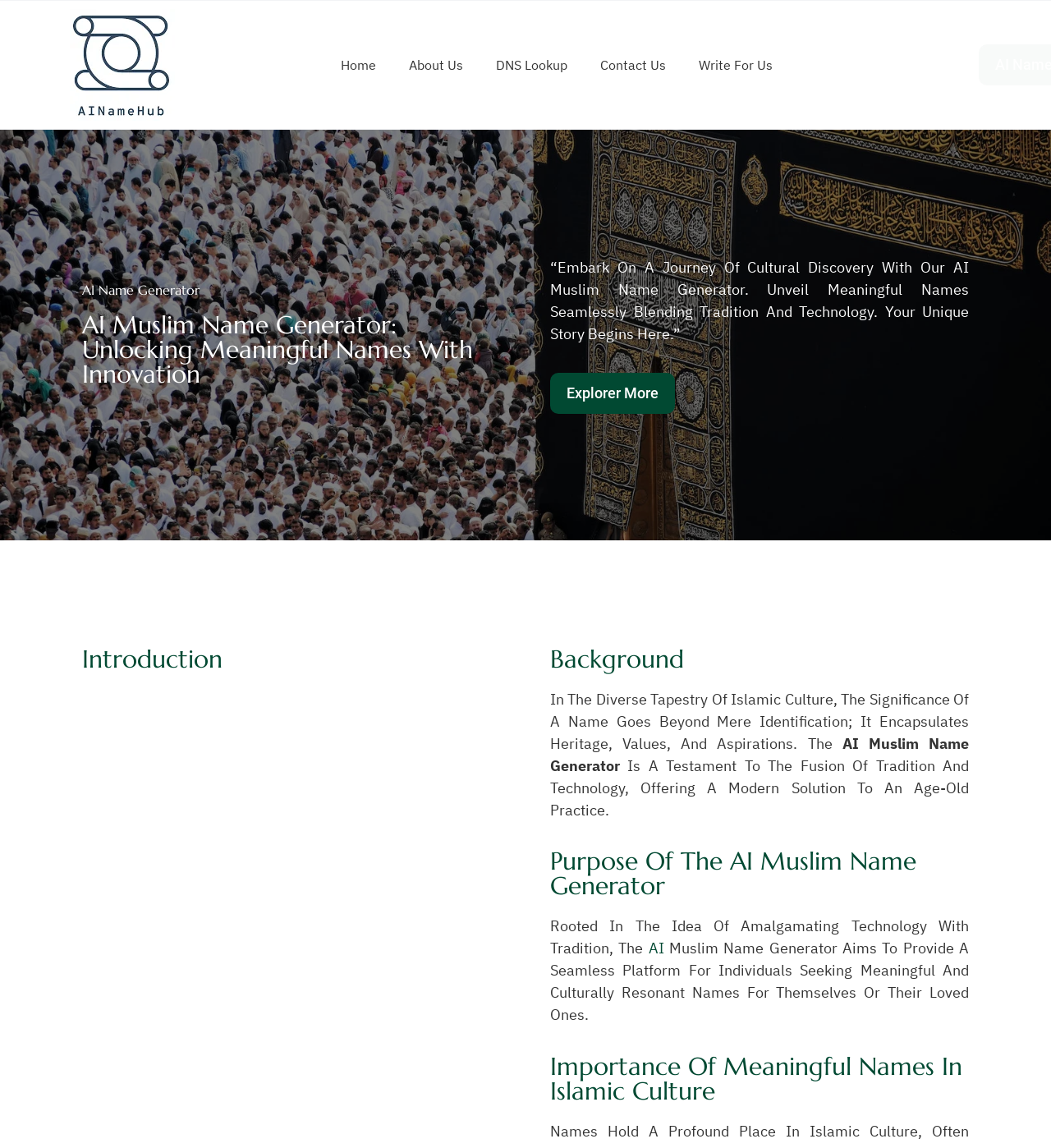Please determine the bounding box coordinates for the UI element described as: "Write For Us".

[0.649, 0.04, 0.75, 0.073]